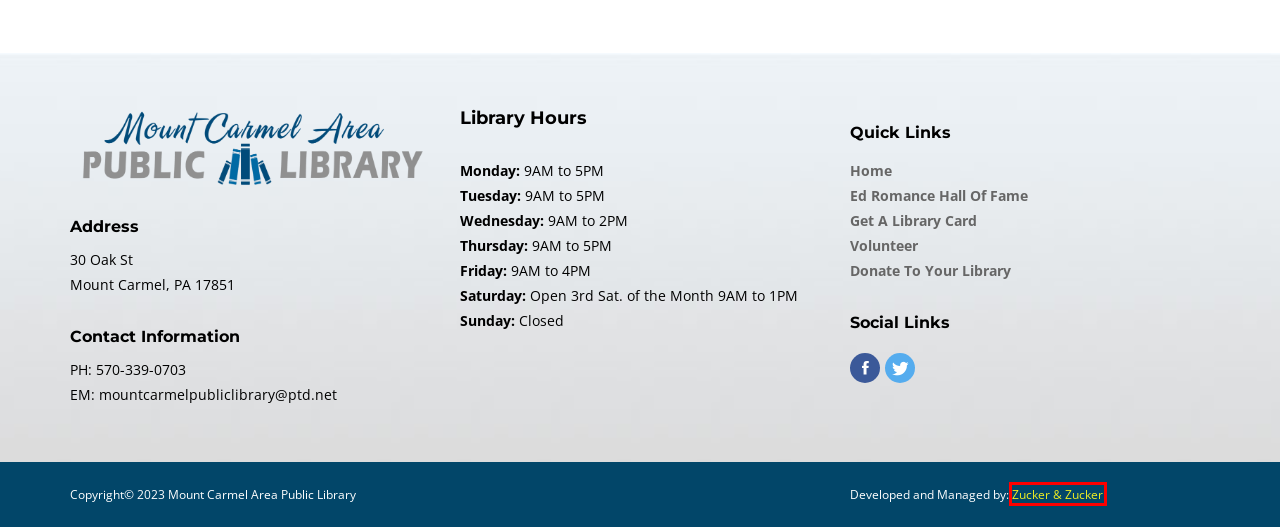You have a screenshot of a webpage with a red rectangle bounding box around a UI element. Choose the best description that matches the new page after clicking the element within the bounding box. The candidate descriptions are:
A. Zucker & Zucker Creative Website Design Dunedin, Fl  Affordable, Custom Web design and development
B. 2006 Hall of Fame - Mount Carmel Area Public Library
C. Ed Romance Hall Of Fame - Mount Carmel Area Public Library
D. 2001 Hall of Fame - Mount Carmel Area Public Library
E. Get A Library Card - Mount Carmel Area Public Library
F. 2003 Hall of Fame - Mount Carmel Area Public Library
G. 2007 Hall of Fame - Mount Carmel Area Public Library
H. 2005 Hall of Fame - Mount Carmel Area Public Library

A